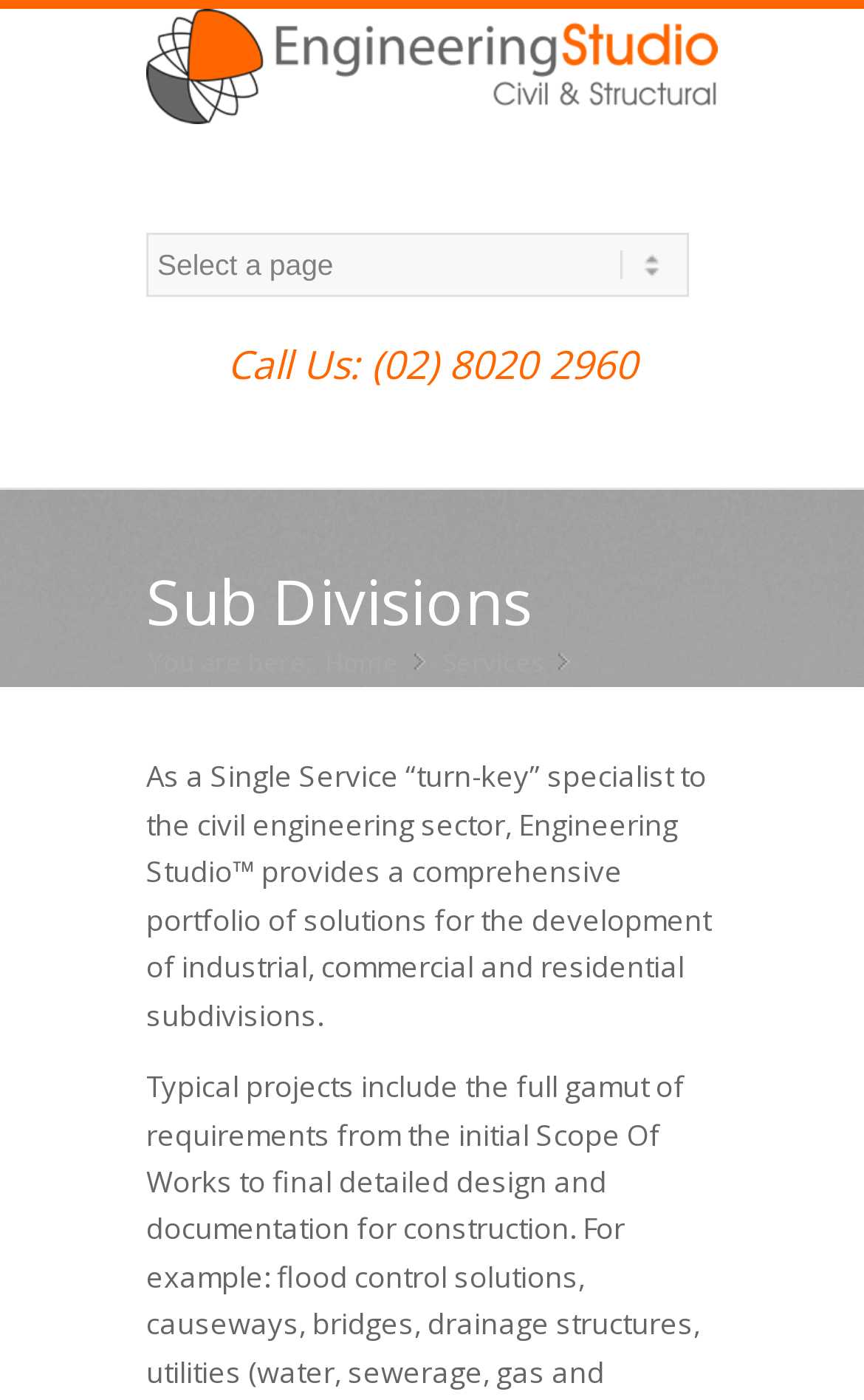What is the name of the company?
Please interpret the details in the image and answer the question thoroughly.

I found the company name by looking at the heading element that says 'Engineering Studio - Structural and Civil' and also the image element with the same text.